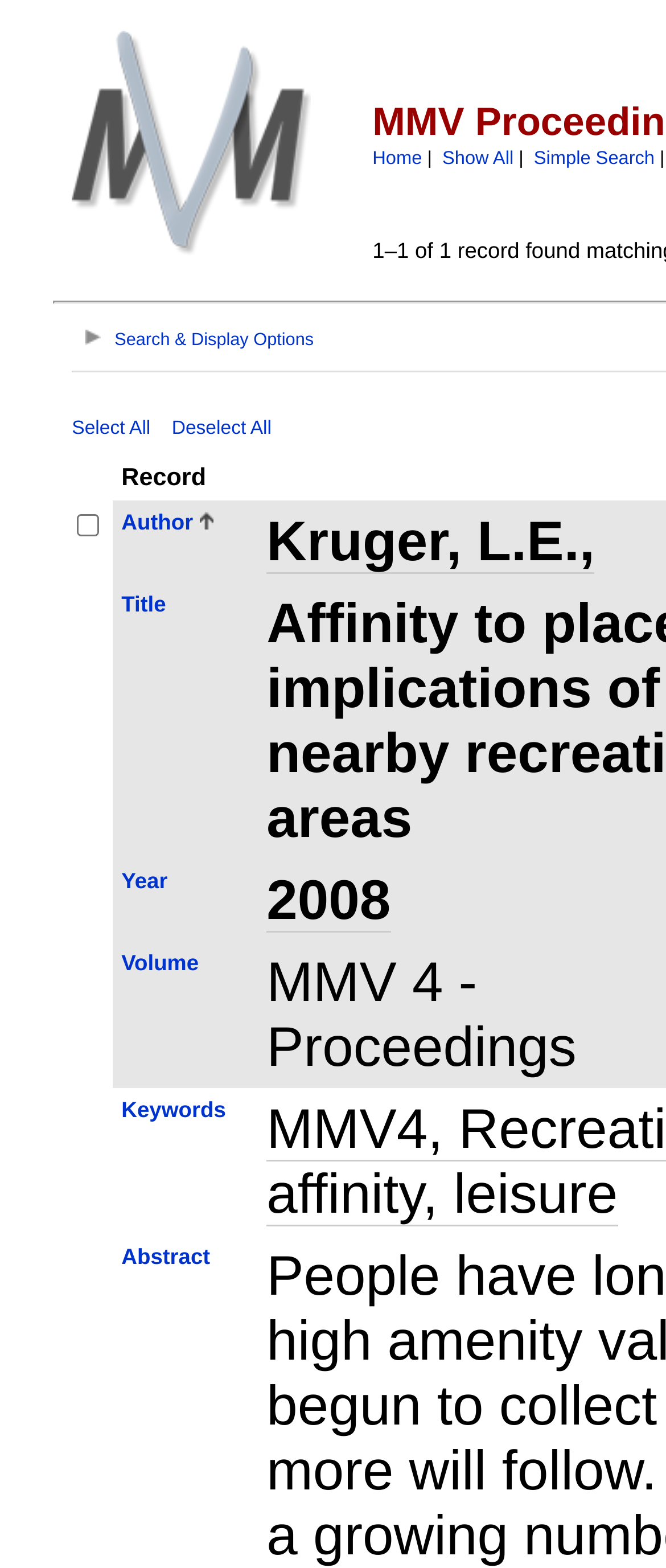Find the bounding box coordinates of the clickable region needed to perform the following instruction: "show all". The coordinates should be provided as four float numbers between 0 and 1, i.e., [left, top, right, bottom].

[0.664, 0.094, 0.771, 0.108]